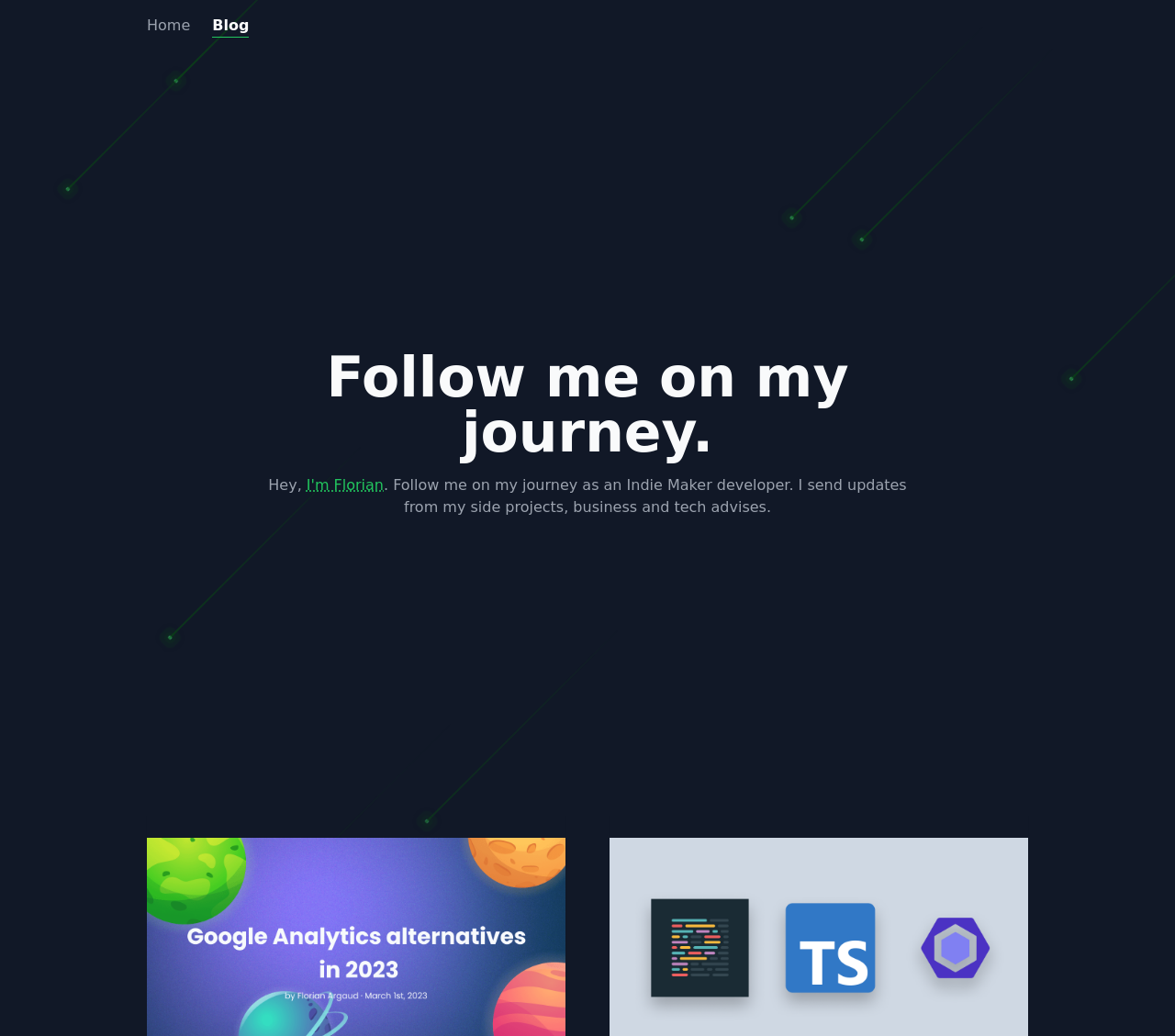Bounding box coordinates must be specified in the format (top-left x, top-left y, bottom-right x, bottom-right y). All values should be floating point numbers between 0 and 1. What are the bounding box coordinates of the UI element described as: I'm Florian

[0.261, 0.46, 0.327, 0.477]